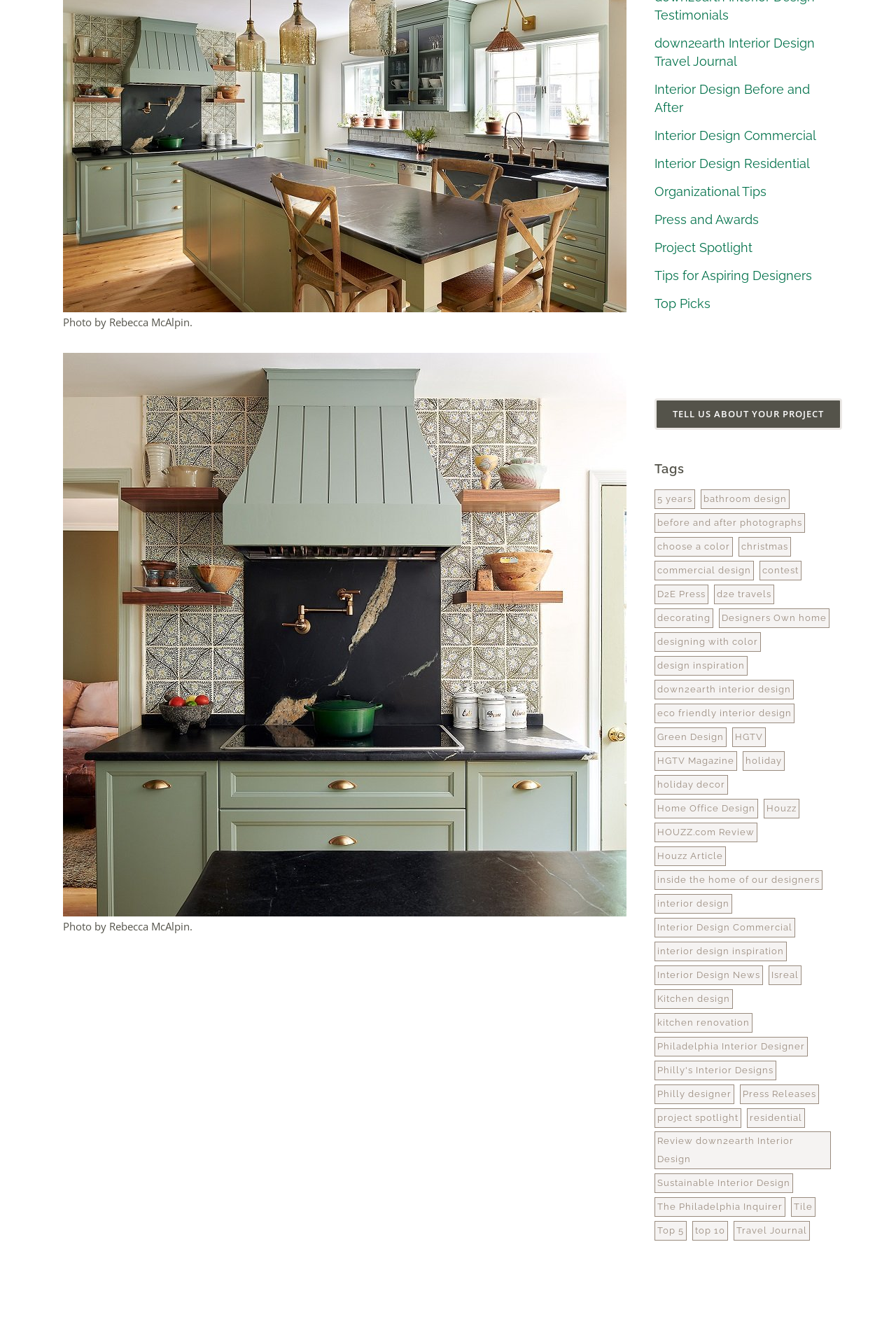Utilize the information from the image to answer the question in detail:
What is the name of the interior design company?

I found the name of the interior design company by looking at the text 'down2earth Interior Design - kitchen design for holiday entertaining - cook top and hood' which is the description of the image element.